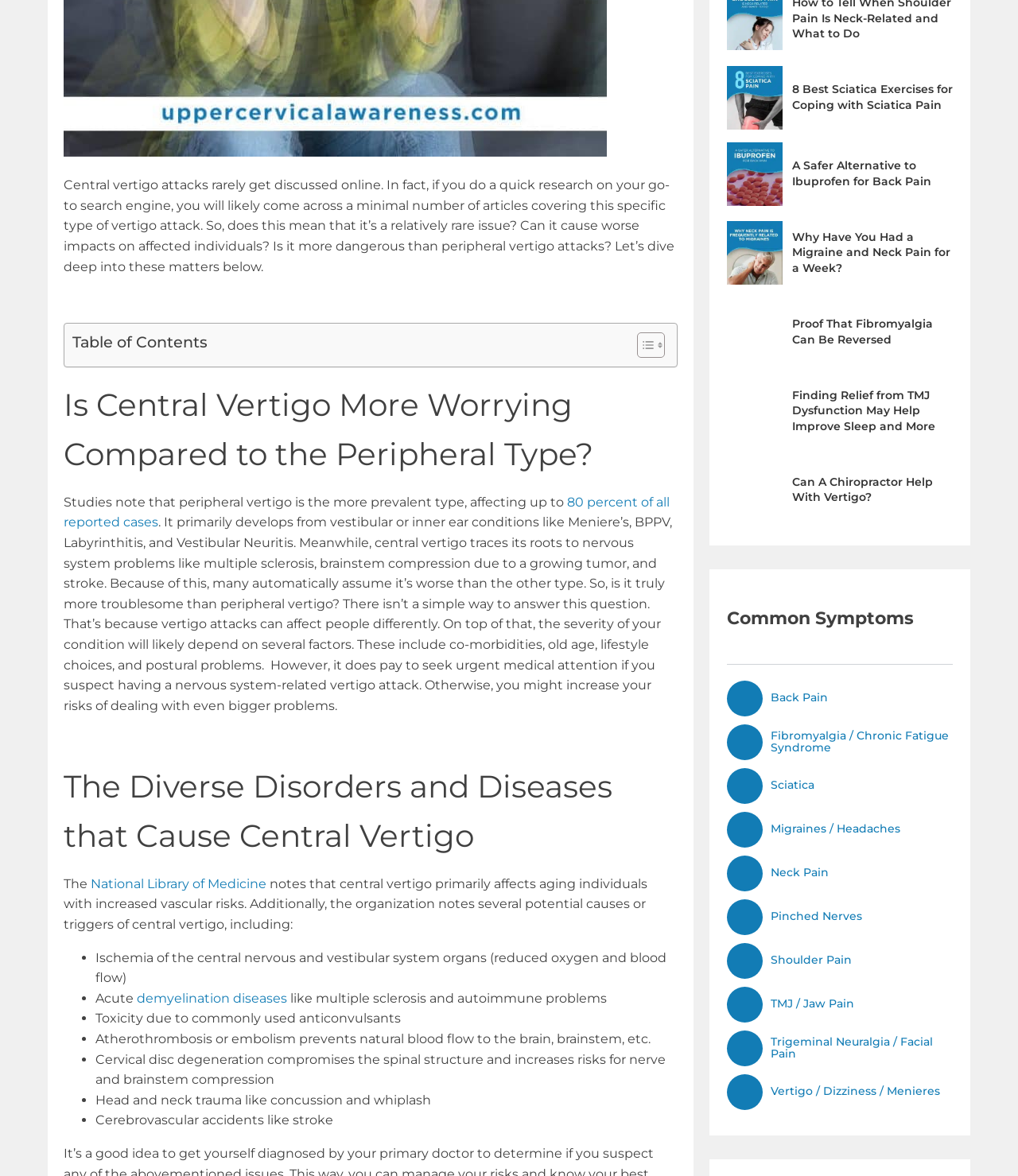Determine the bounding box coordinates of the clickable element necessary to fulfill the instruction: "Toggle Table of Content". Provide the coordinates as four float numbers within the 0 to 1 range, i.e., [left, top, right, bottom].

[0.614, 0.282, 0.649, 0.305]